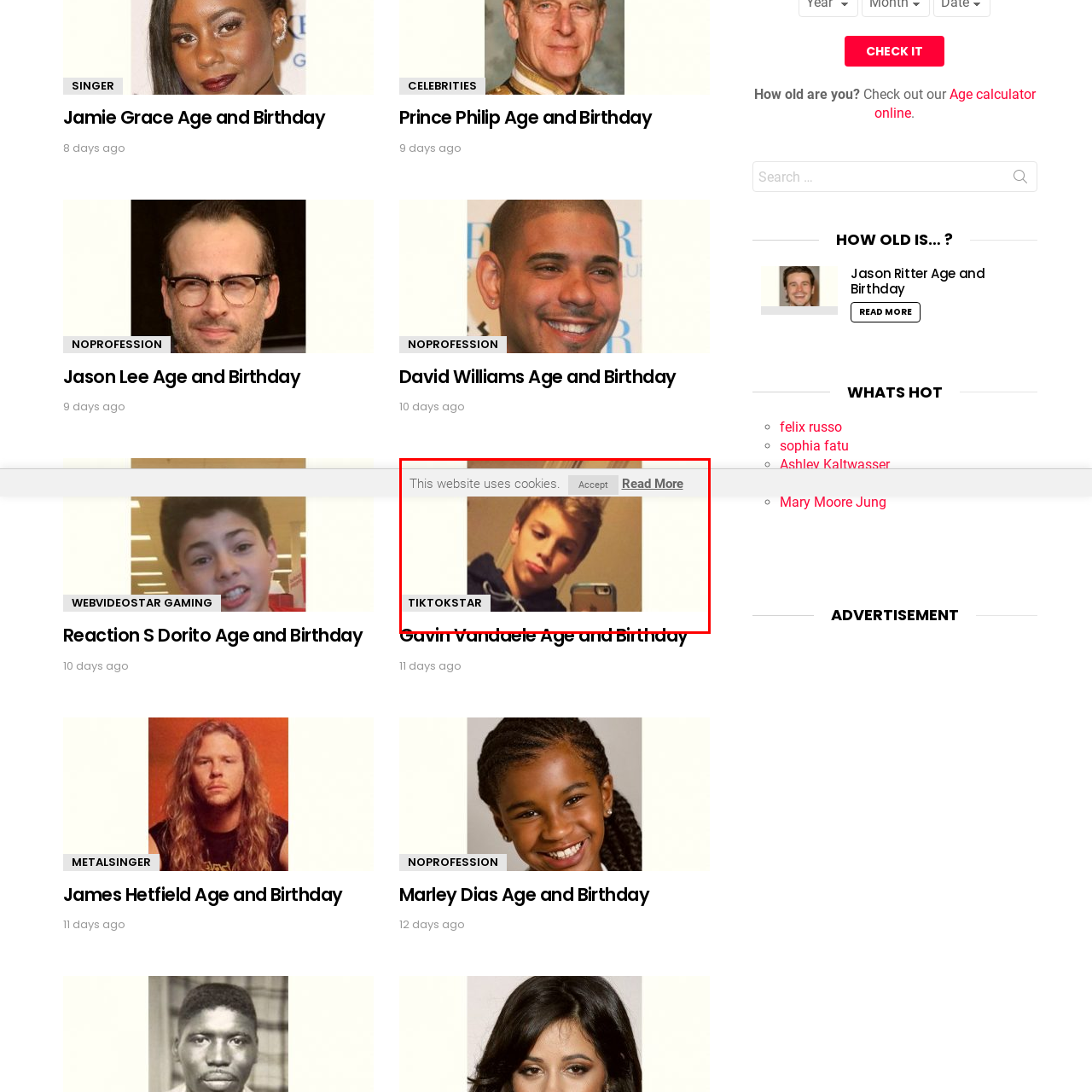Review the part of the image encased in the red box and give an elaborate answer to the question posed: What is visible in the background?

Behind Gavin Vandaele, a smartphone is visible, implying that the setting is informal and likely a personal space.